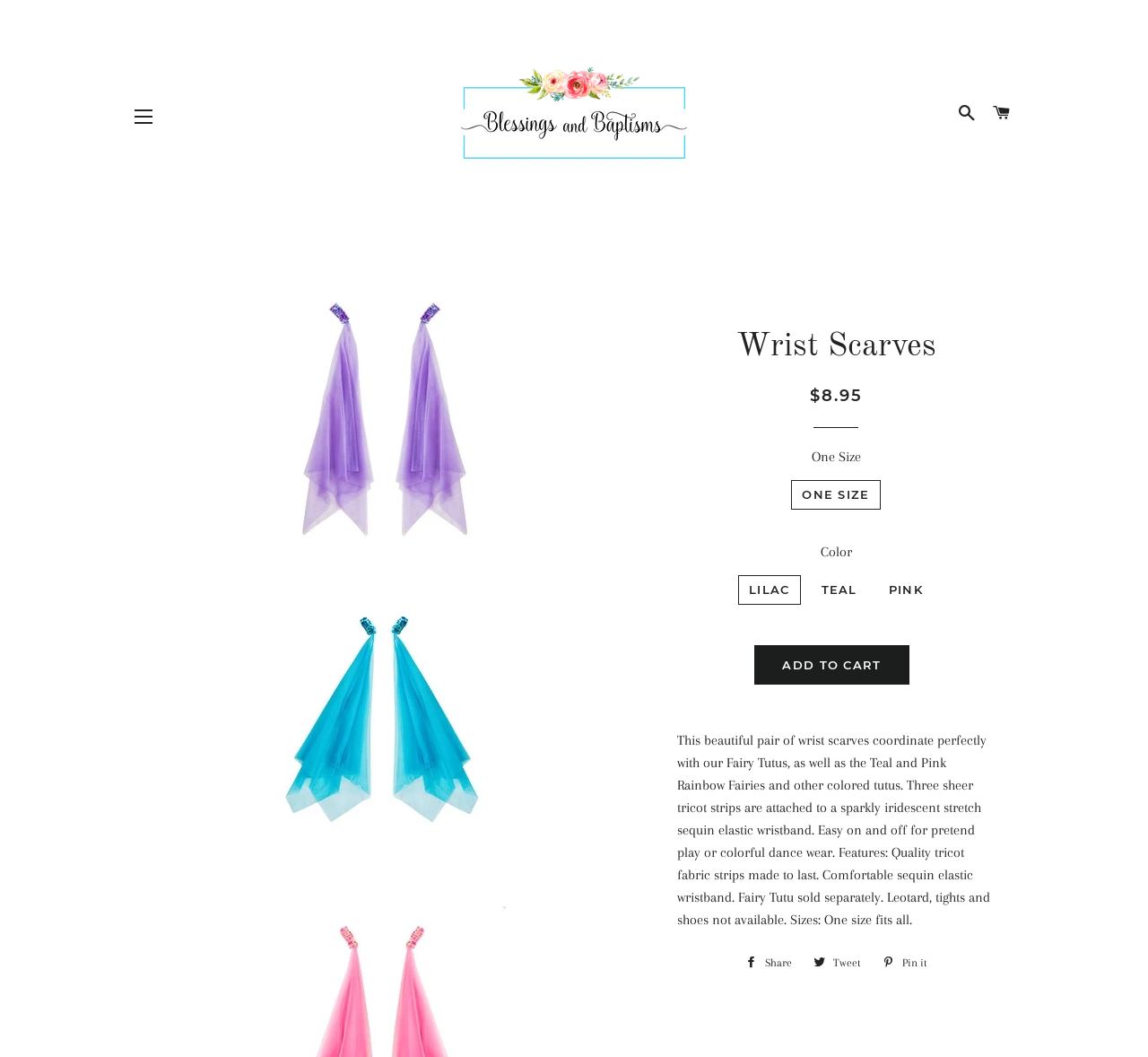Determine the bounding box coordinates of the region I should click to achieve the following instruction: "Click on the site navigation button". Ensure the bounding box coordinates are four float numbers between 0 and 1, i.e., [left, top, right, bottom].

[0.105, 0.089, 0.145, 0.132]